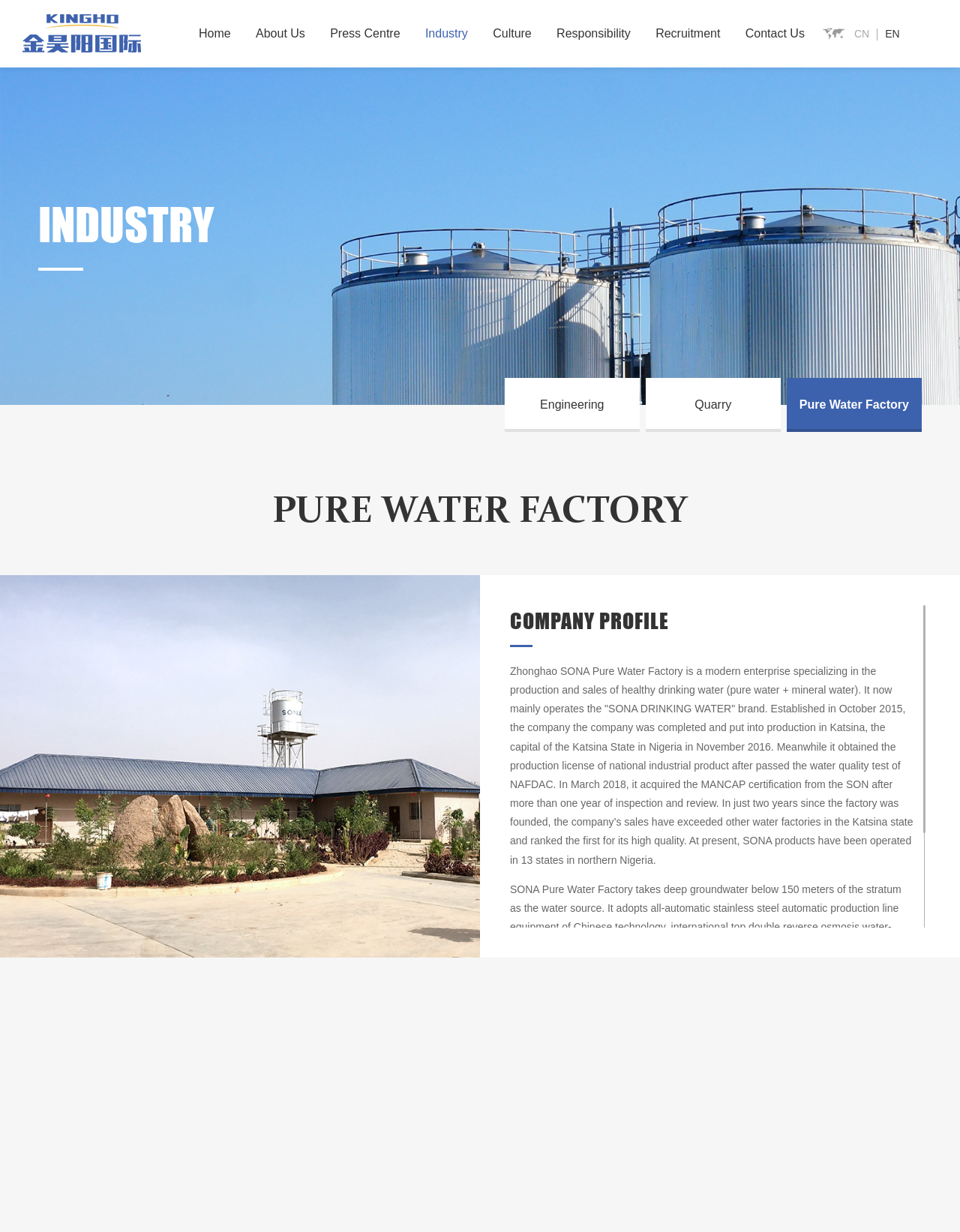Identify the bounding box coordinates of the clickable region to carry out the given instruction: "Go to Home".

[0.195, 0.021, 0.252, 0.034]